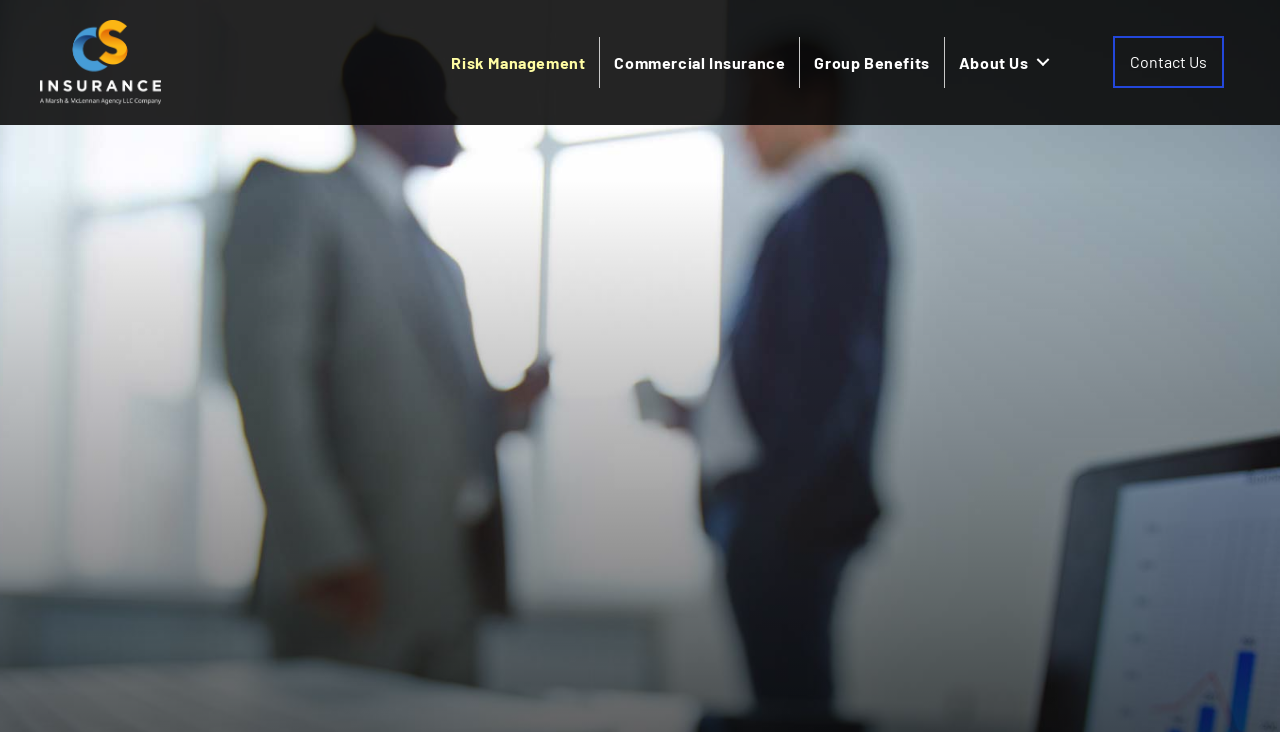How many links are in the navigation menu?
Provide a well-explained and detailed answer to the question.

I counted the number of link elements under the navigation element 'Menu', which are 'Risk Management', 'Commercial Insurance', 'Group Benefits', and 'About Us', totaling 4 links.